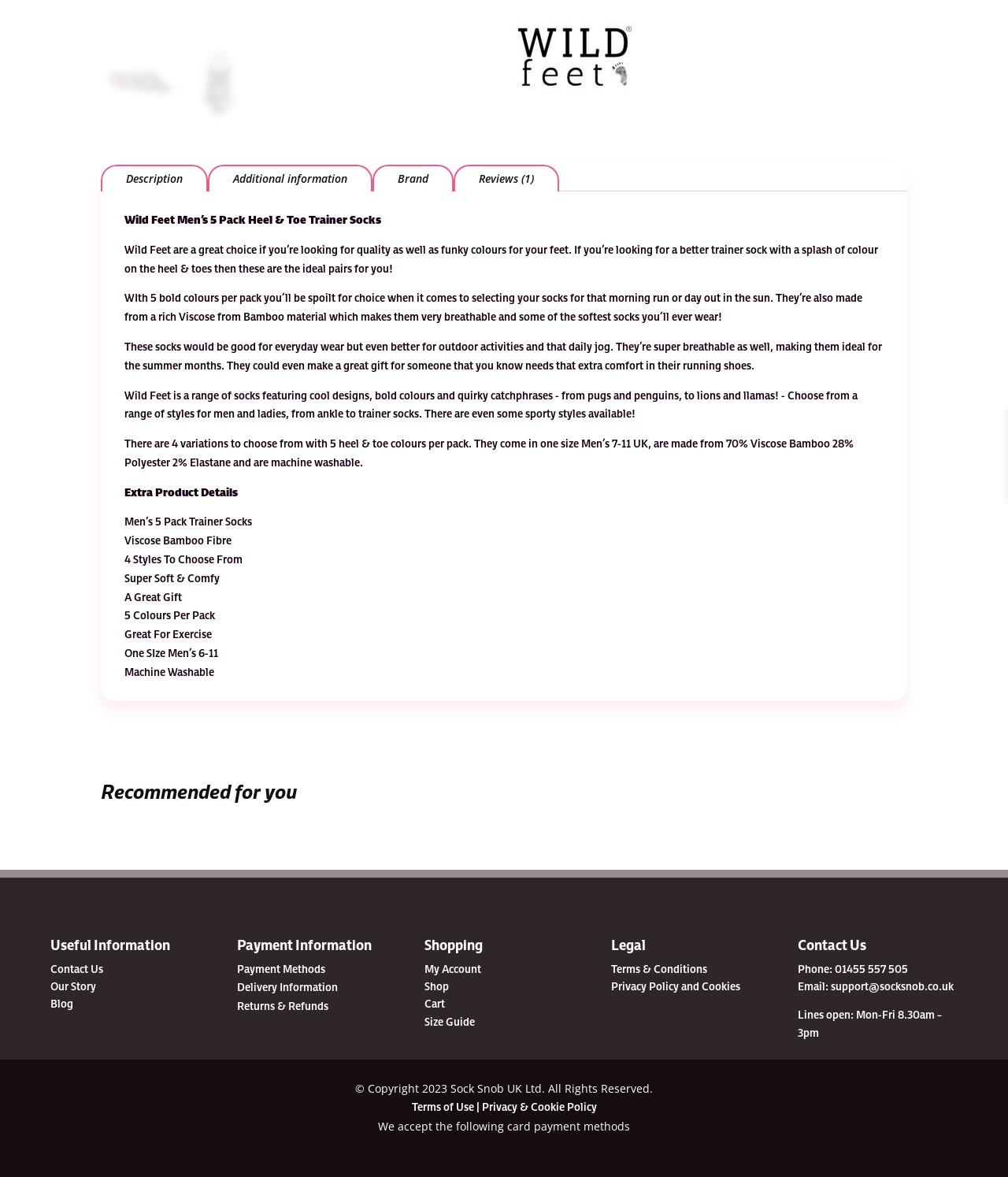Find the bounding box of the web element that fits this description: "Kumo Crew Crushes Rebellion".

None